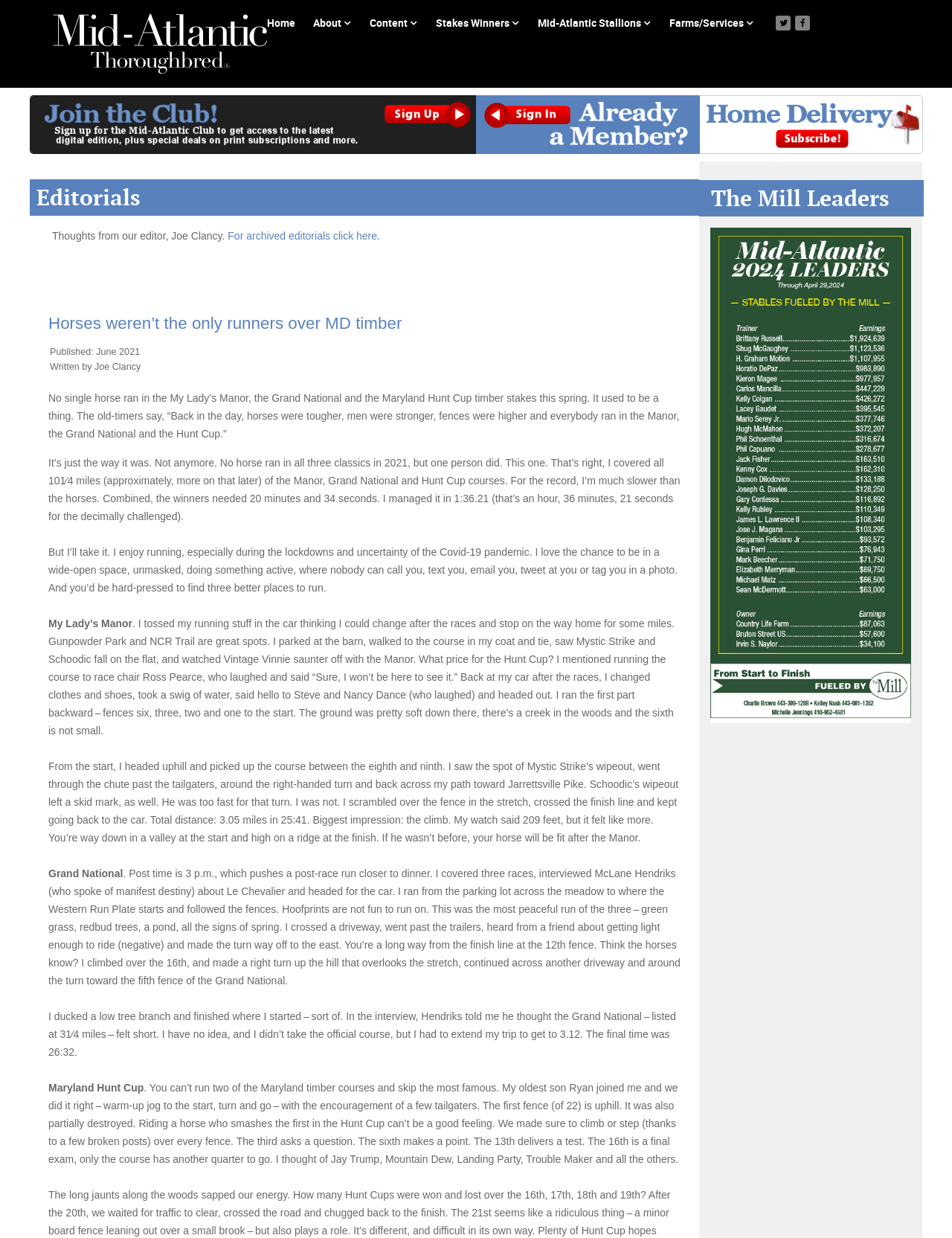What is the name of the horse that won the My Lady's Manor race?
Can you offer a detailed and complete answer to this question?

According to the text, Vintage Vinnie sauntered off with the My Lady's Manor race.